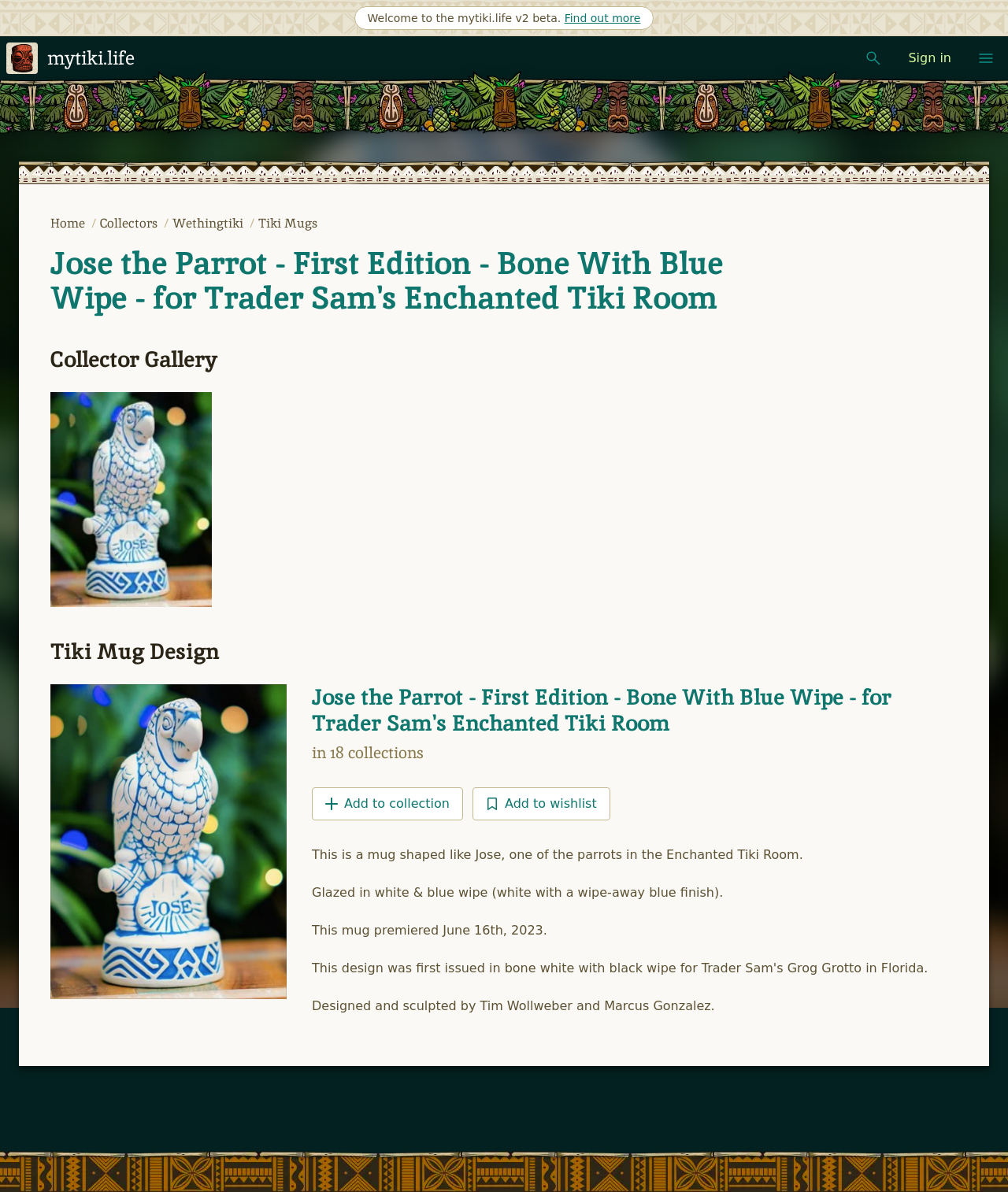Analyze the image and give a detailed response to the question:
Who designed the tiki mug?

The designers of the tiki mug can be found in the description of the mug, which is 'Designed and sculpted by Tim Wollweber and Marcus Gonzalez'.